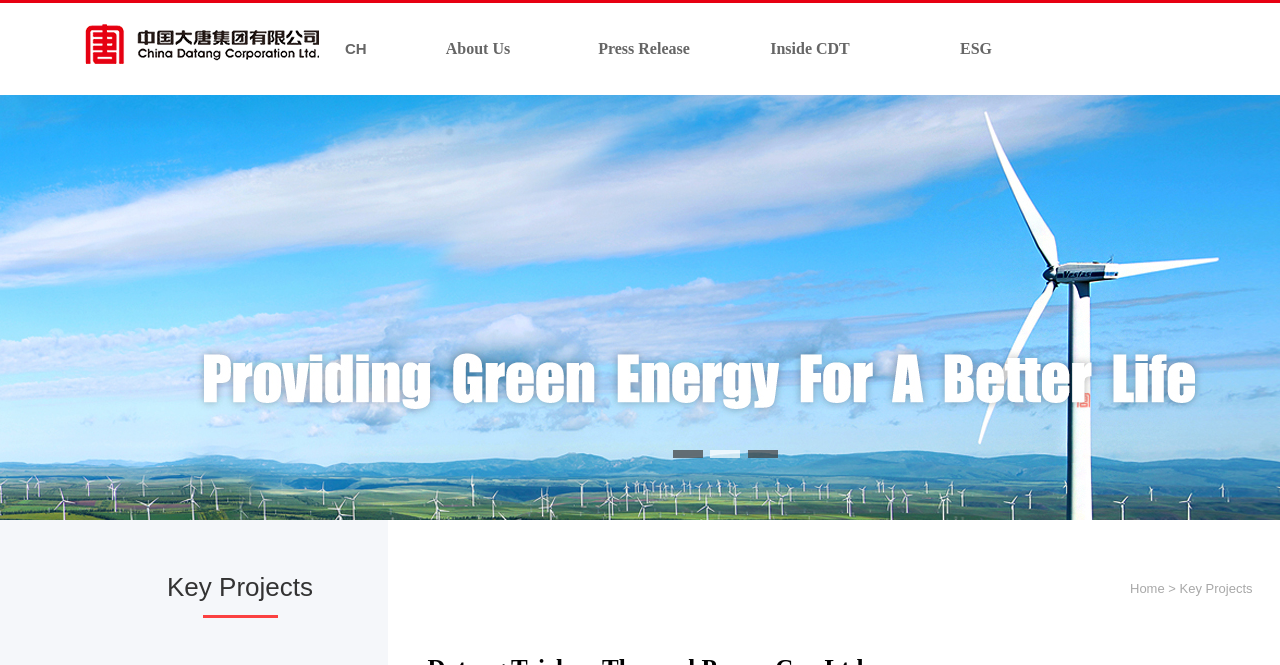How many navigation bars are on the webpage?
Your answer should be a single word or phrase derived from the screenshot.

2